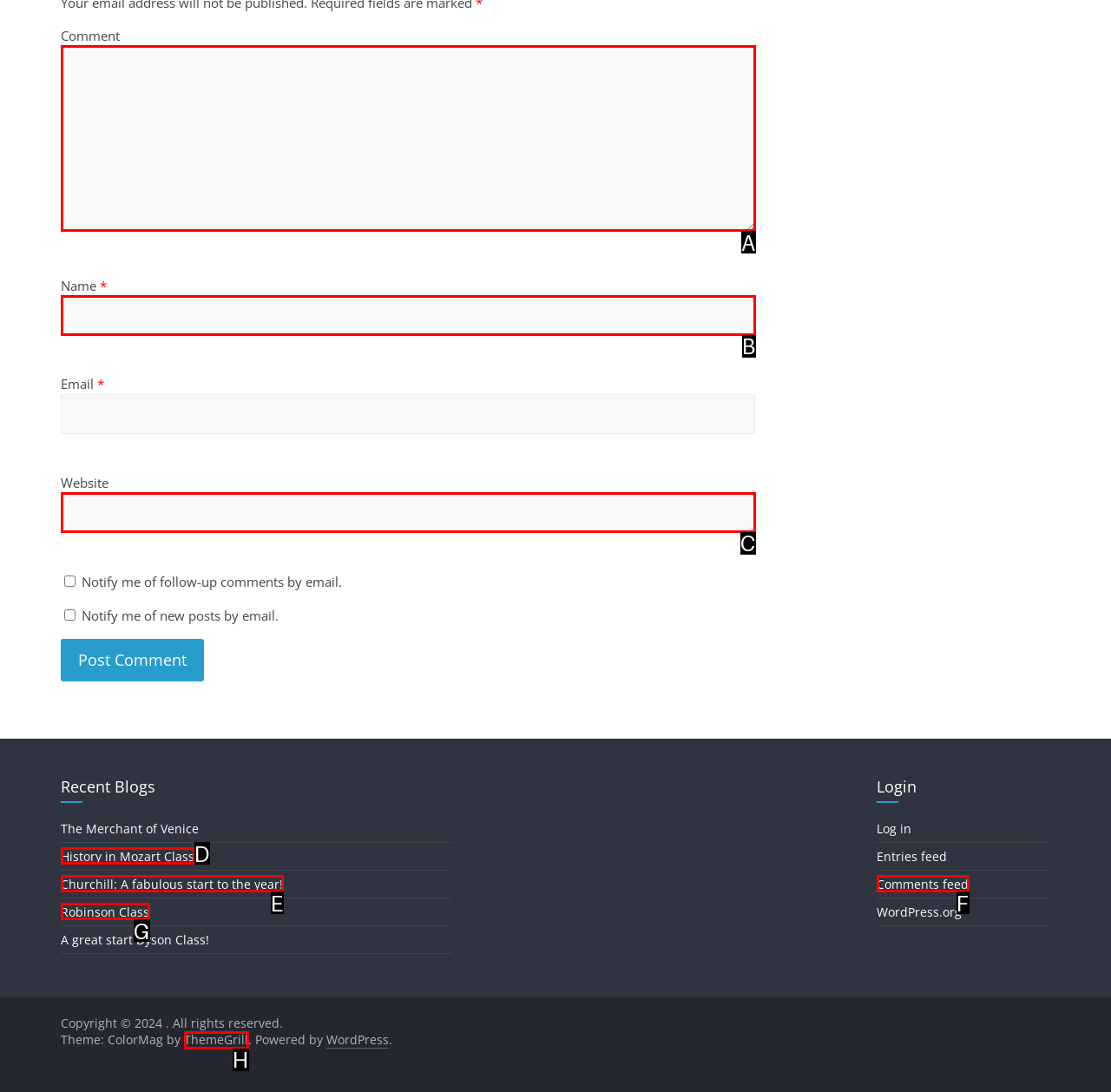Identify the HTML element that corresponds to the following description: parent_node: Name * name="author" Provide the letter of the best matching option.

B